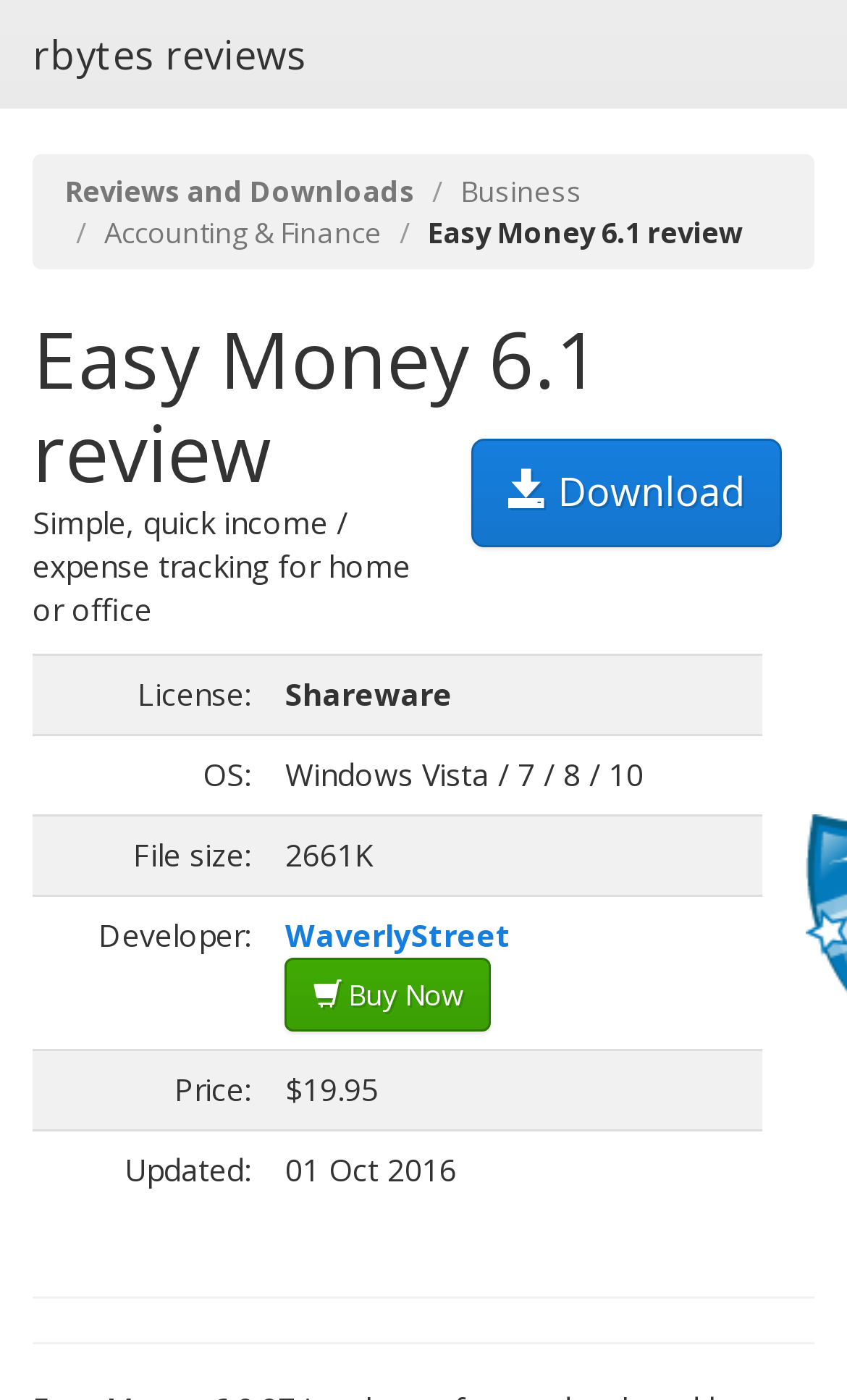Give a one-word or one-phrase response to the question: 
What is the price of the software?

$19.95